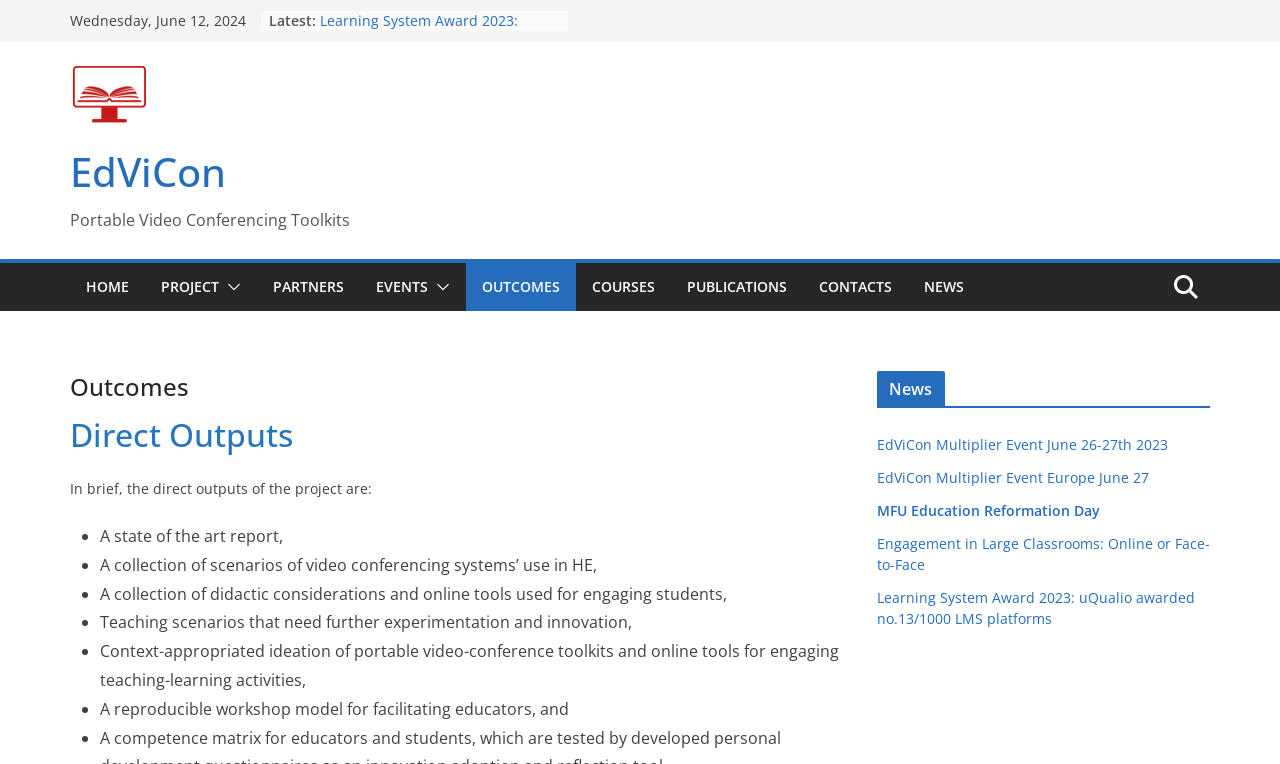What is the topic of the event on June 26-27th 2023?
Please respond to the question with a detailed and well-explained answer.

I found a link element with the text 'EdViCon Multiplier Event June 26-27th 2023' which has a bounding box coordinate of [0.25, 0.092, 0.426, 0.143]. This suggests that the topic of the event on June 26-27th 2023 is the EdViCon Multiplier Event.